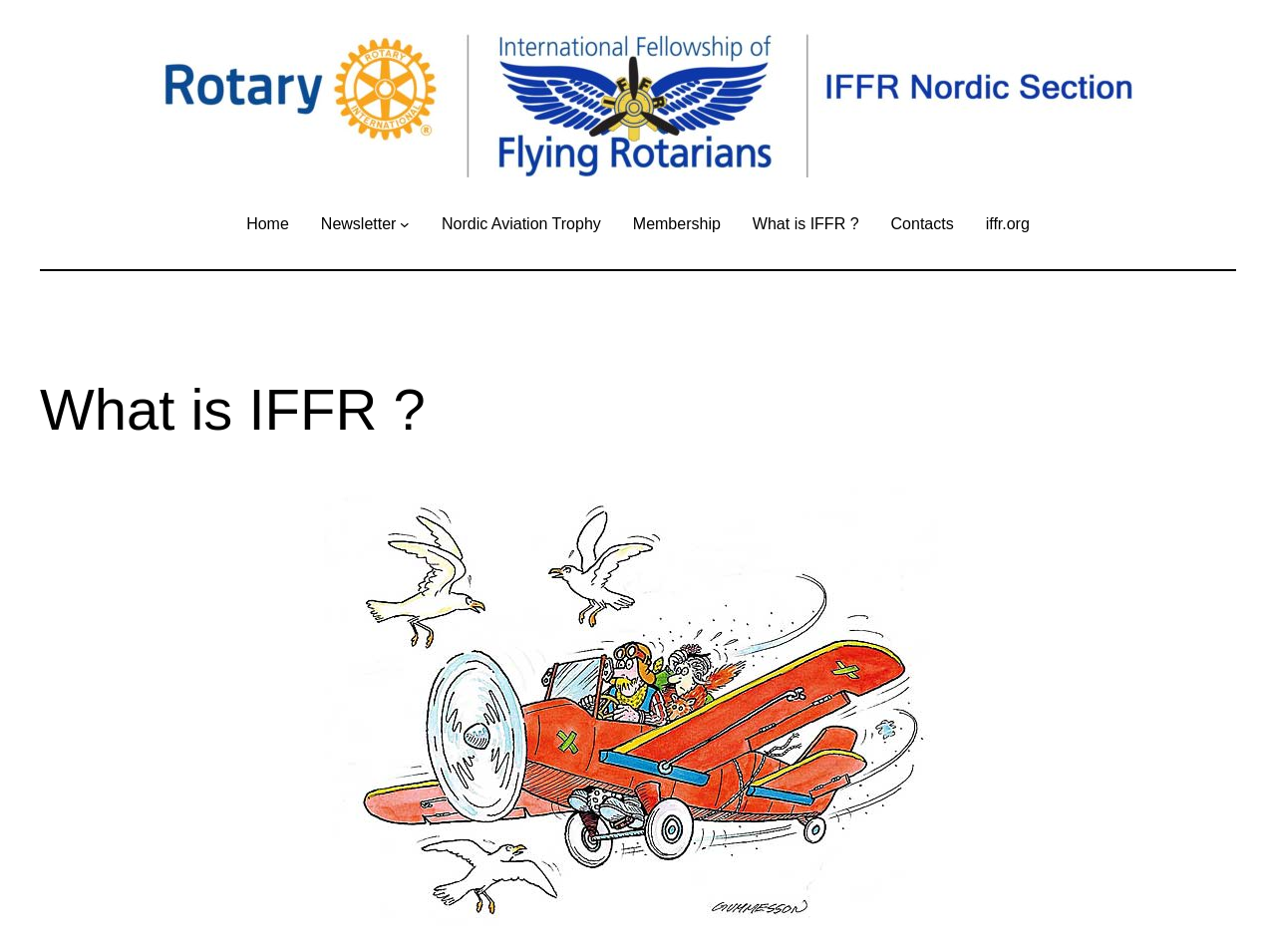Locate the bounding box coordinates of the segment that needs to be clicked to meet this instruction: "Go to the Contacts page".

[0.698, 0.222, 0.747, 0.249]